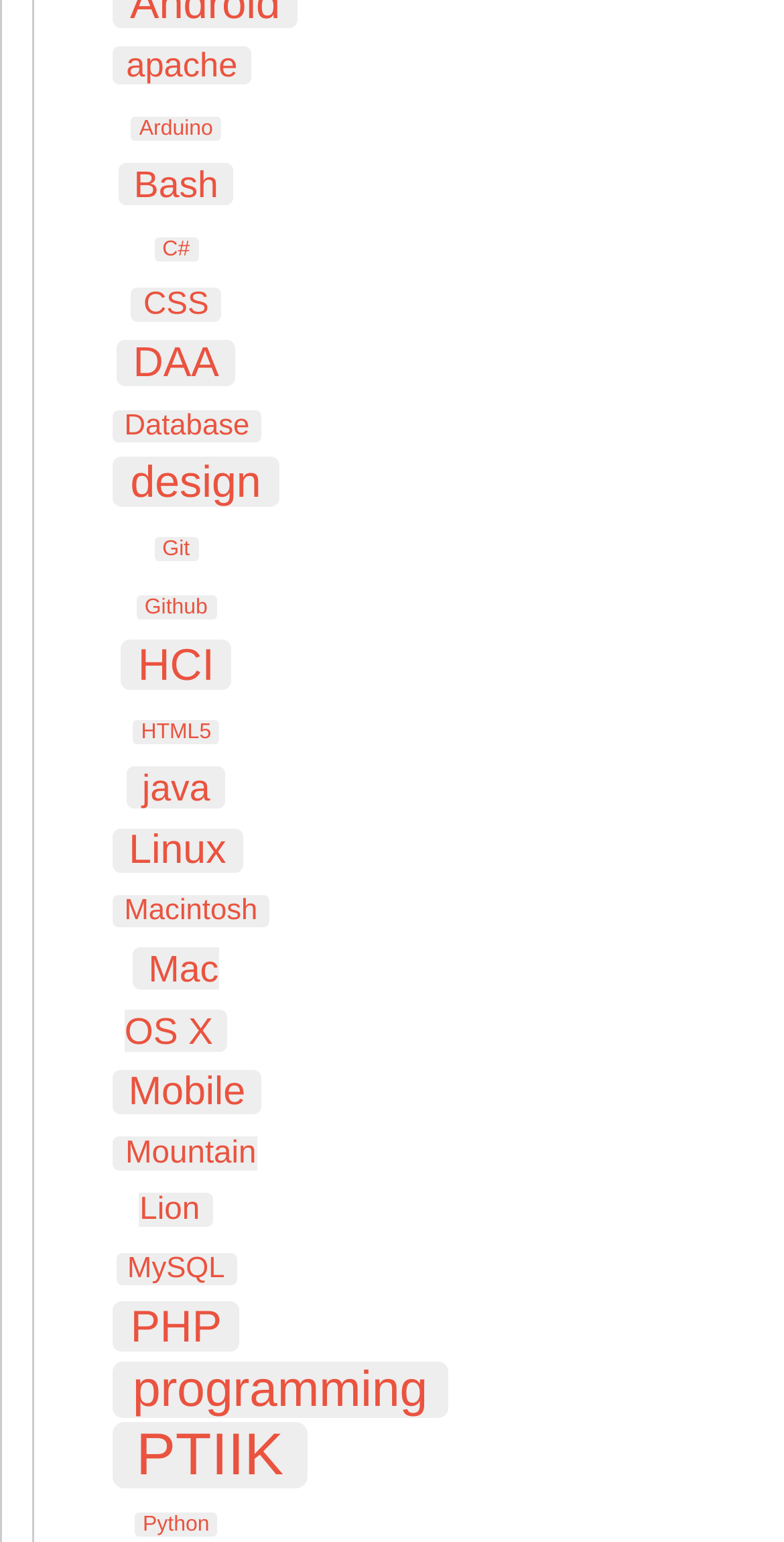Respond concisely with one word or phrase to the following query:
What is the category that appears at the bottom of the webpage?

Python